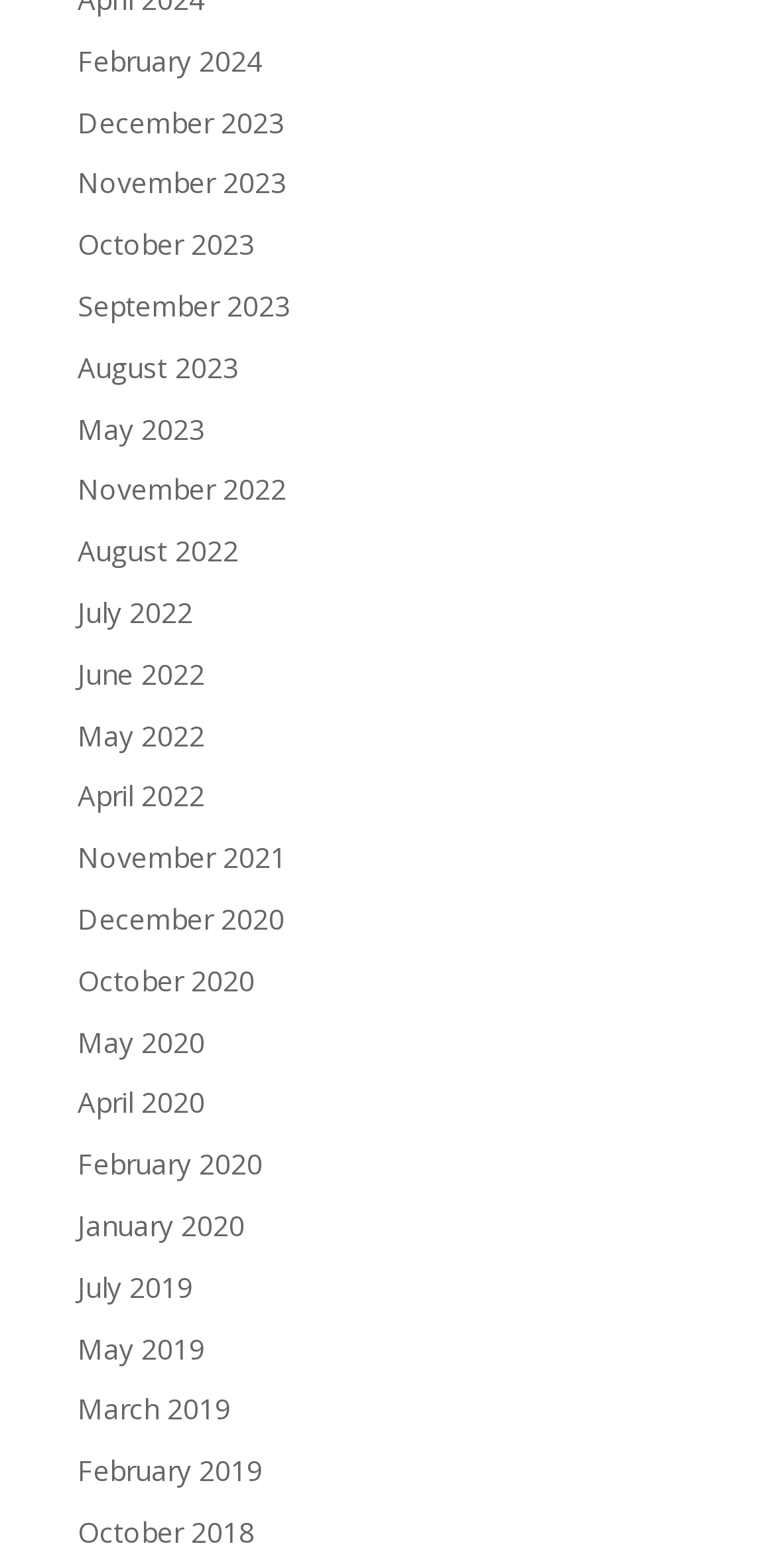Are the months listed in chronological order?
Observe the image and answer the question with a one-word or short phrase response.

No